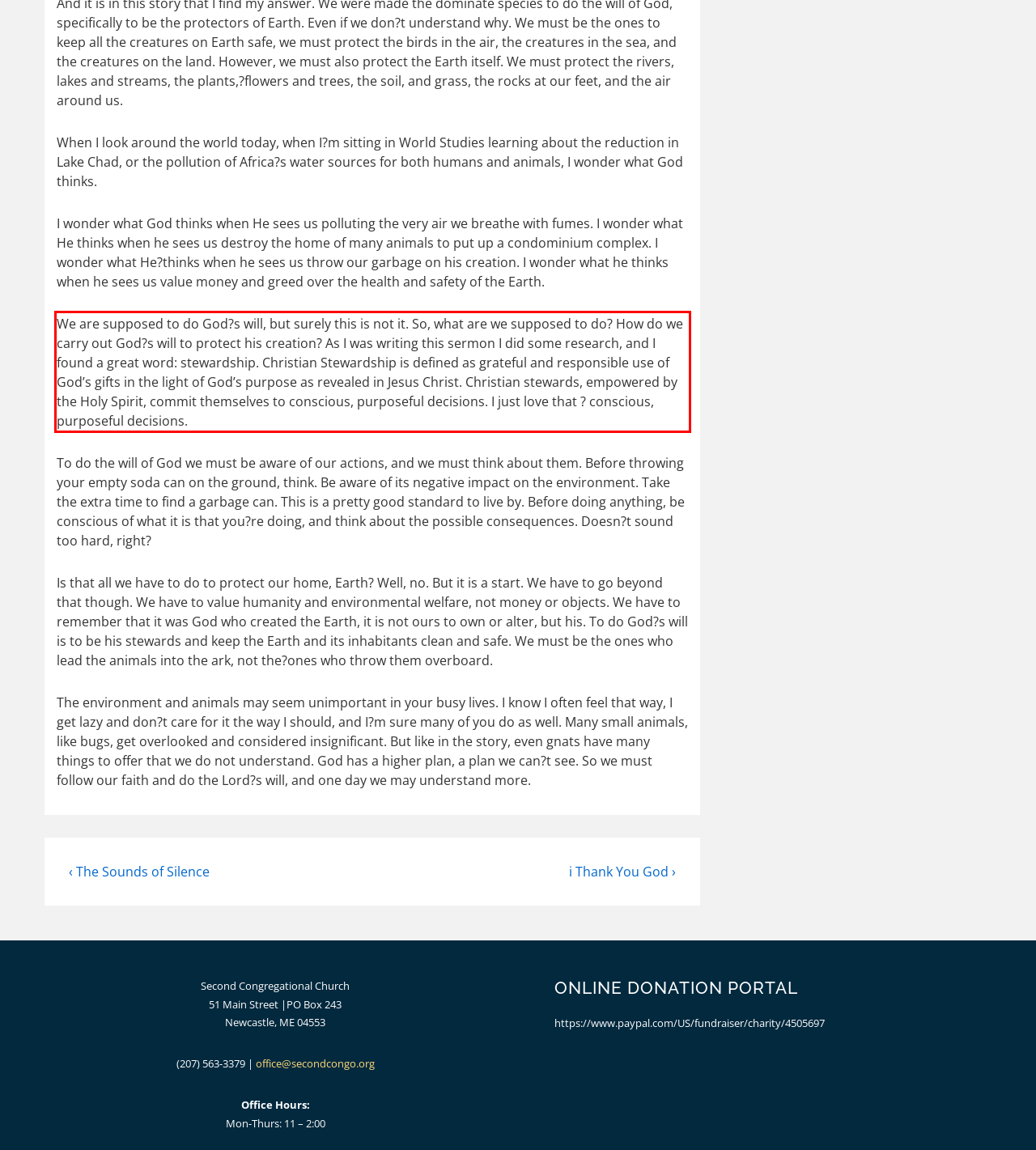Please look at the screenshot provided and find the red bounding box. Extract the text content contained within this bounding box.

We are supposed to do God?s will, but surely this is not it. So, what are we supposed to do? How do we carry out God?s will to protect his creation? As I was writing this sermon I did some research, and I found a great word: stewardship. Christian Stewardship is defined as grateful and responsible use of God’s gifts in the light of God’s purpose as revealed in Jesus Christ. Christian stewards, empowered by the Holy Spirit, commit themselves to conscious, purposeful decisions. I just love that ? conscious, purposeful decisions.